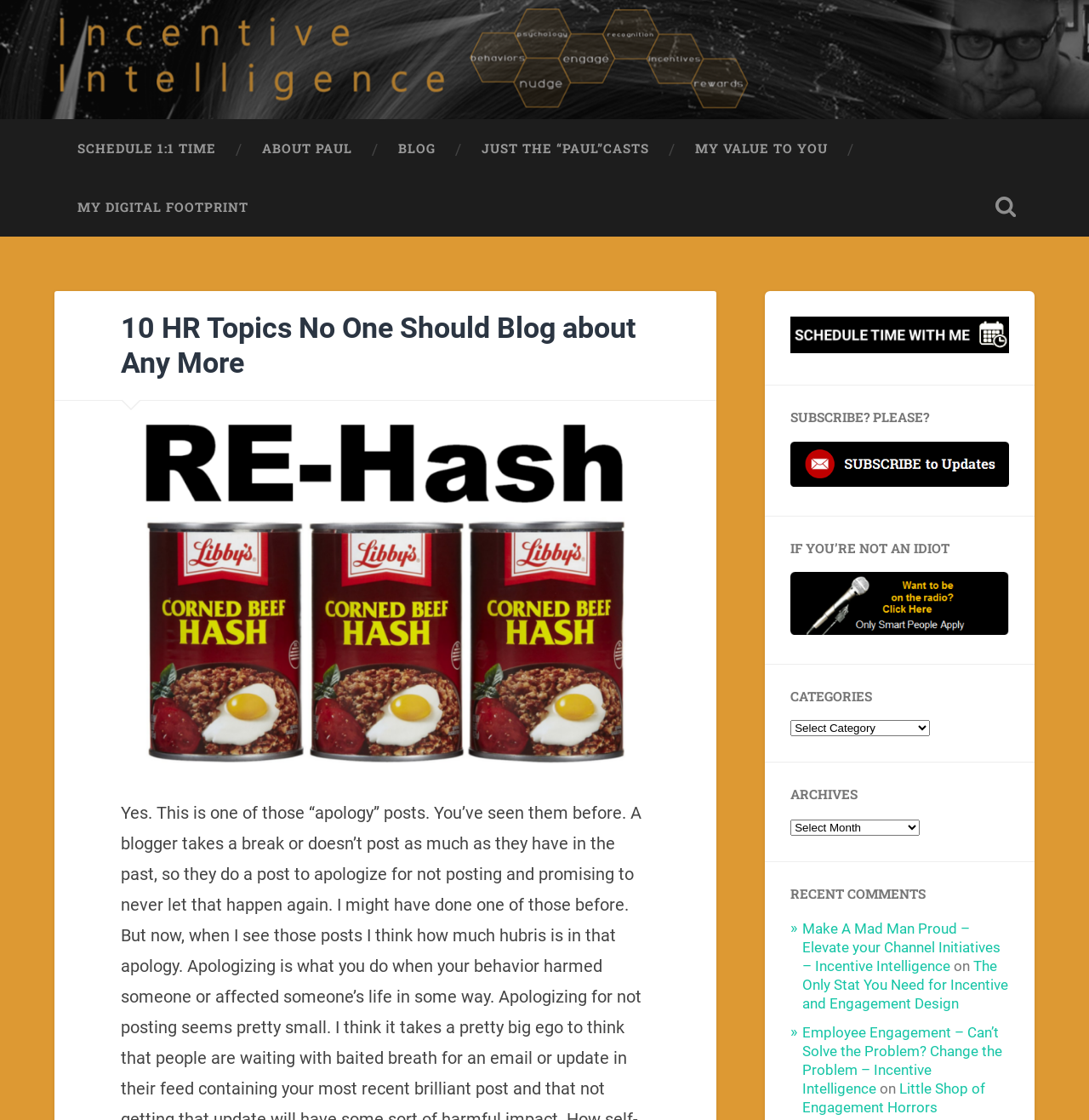Determine the bounding box coordinates of the clickable element to achieve the following action: 'View recent comments'. Provide the coordinates as four float values between 0 and 1, formatted as [left, top, right, bottom].

[0.726, 0.793, 0.927, 0.804]